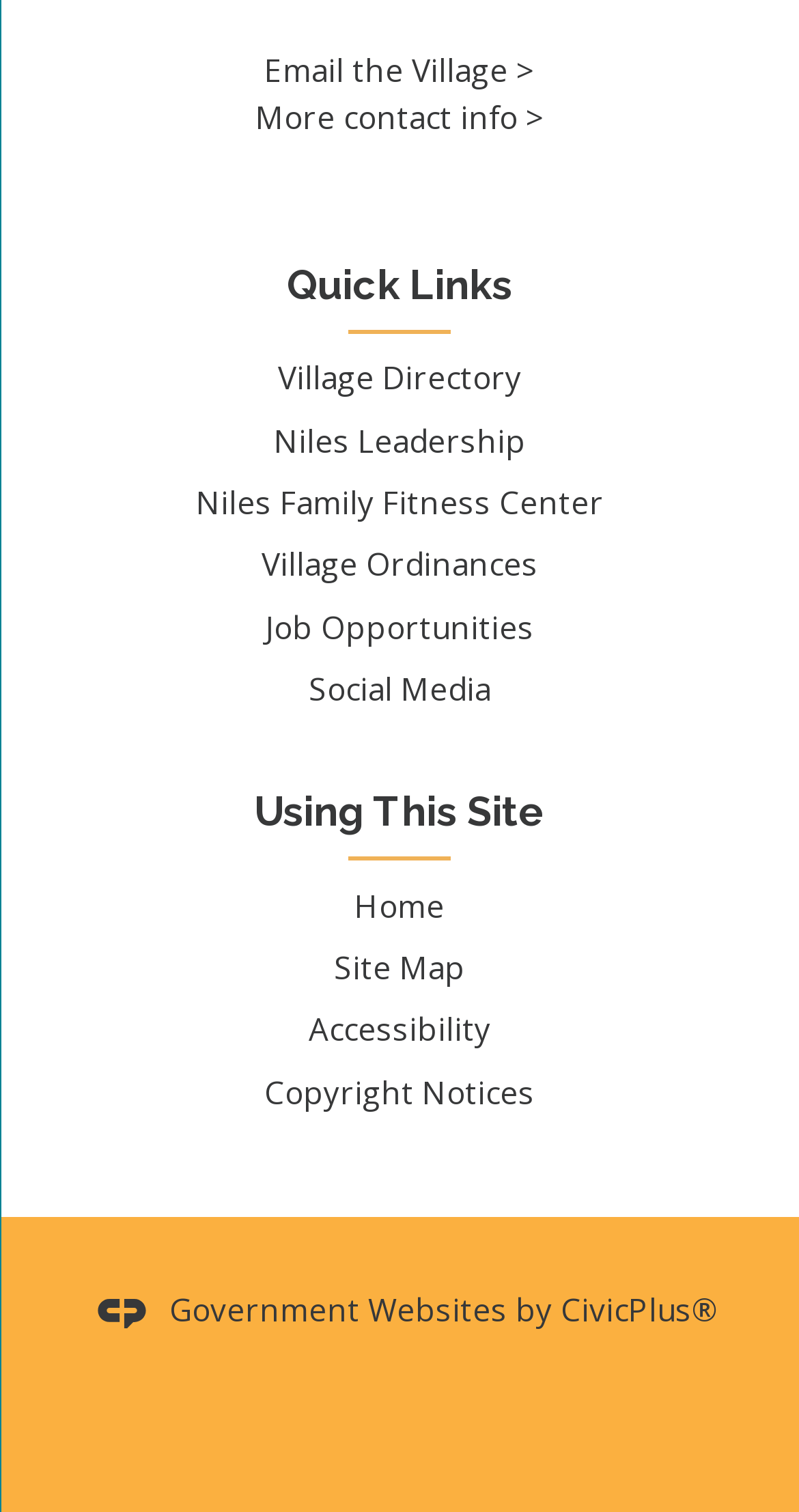Indicate the bounding box coordinates of the element that must be clicked to execute the instruction: "Email the Village". The coordinates should be given as four float numbers between 0 and 1, i.e., [left, top, right, bottom].

[0.331, 0.033, 0.669, 0.06]